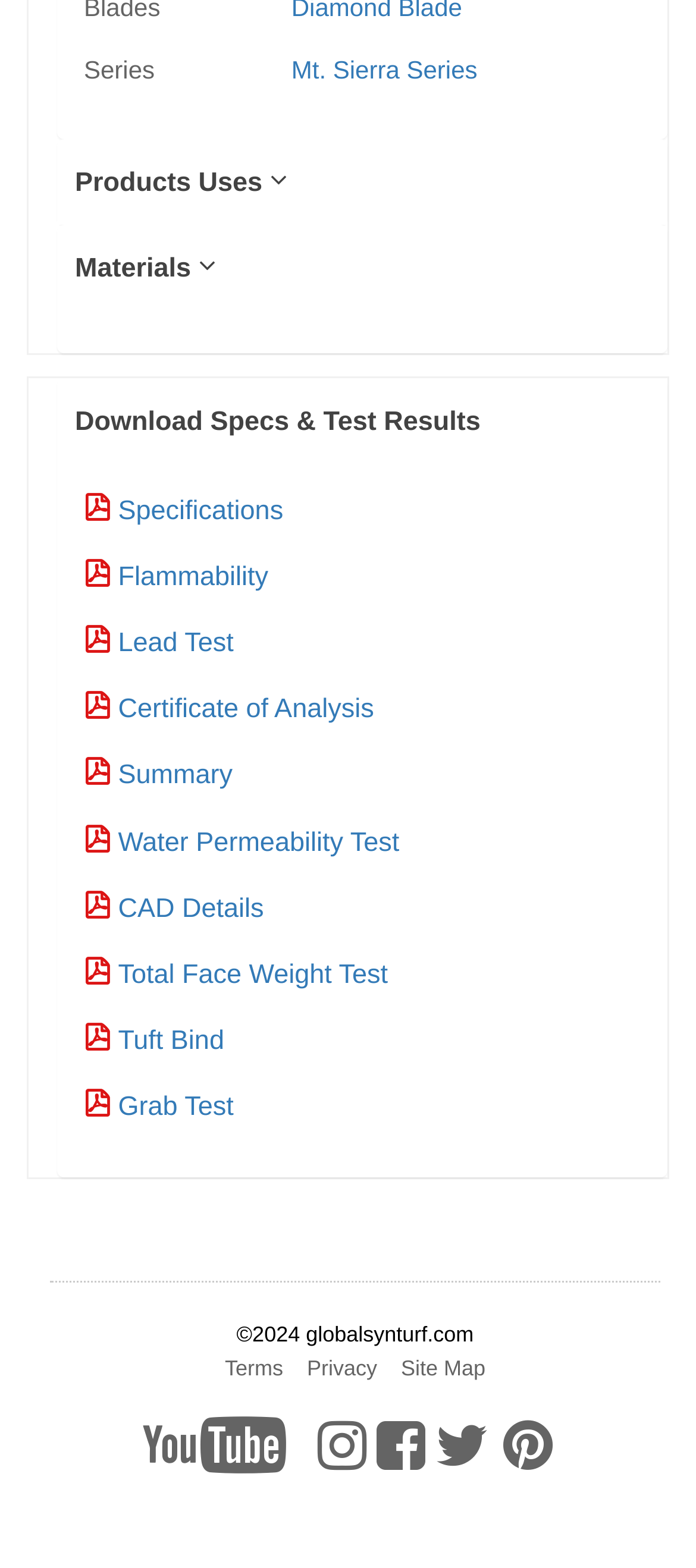Find the bounding box coordinates for the element that must be clicked to complete the instruction: "Download specifications". The coordinates should be four float numbers between 0 and 1, indicated as [left, top, right, bottom].

[0.121, 0.316, 0.407, 0.336]